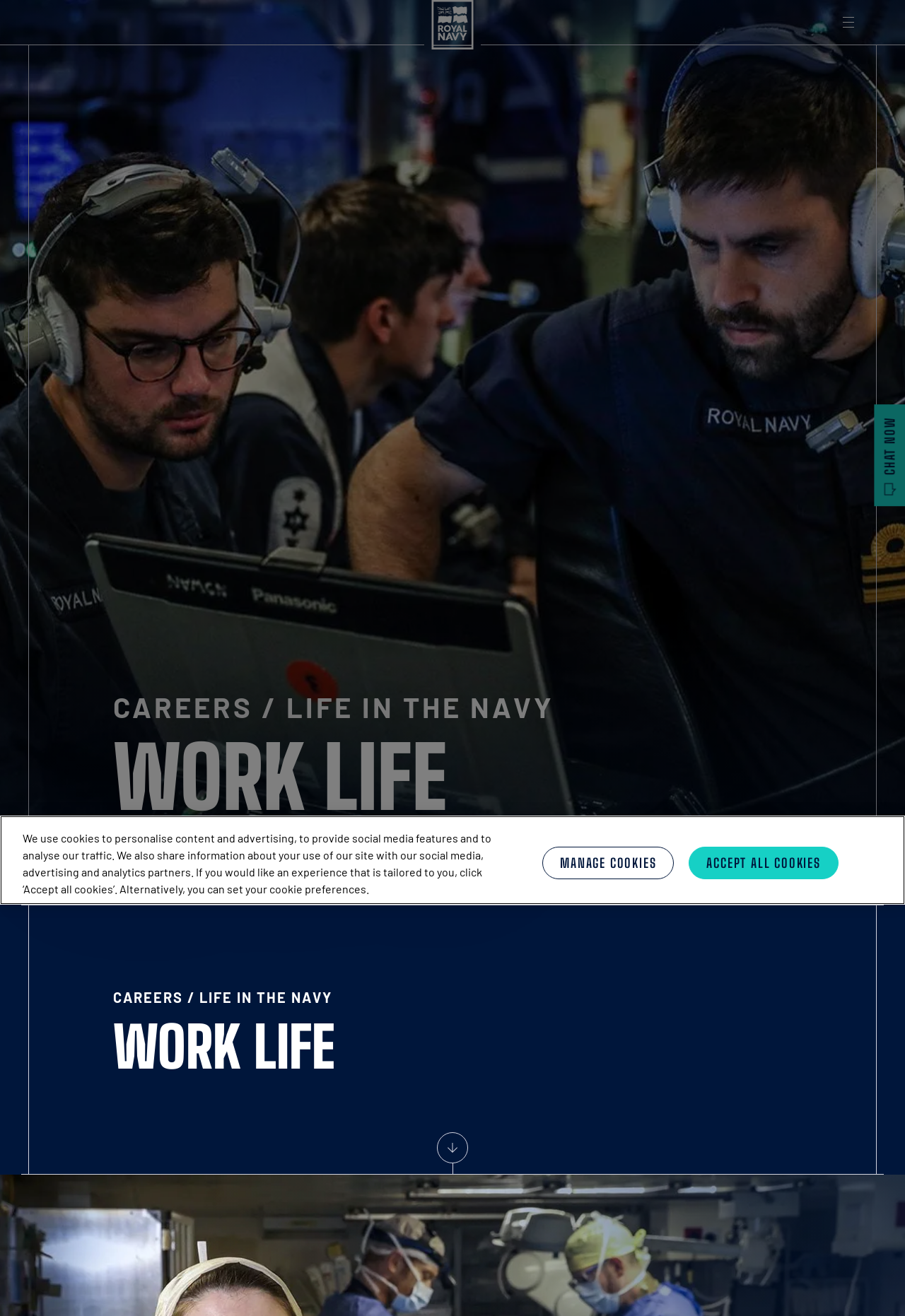Extract the bounding box of the UI element described as: "aria-label="Next section"".

[0.483, 0.655, 0.517, 0.679]